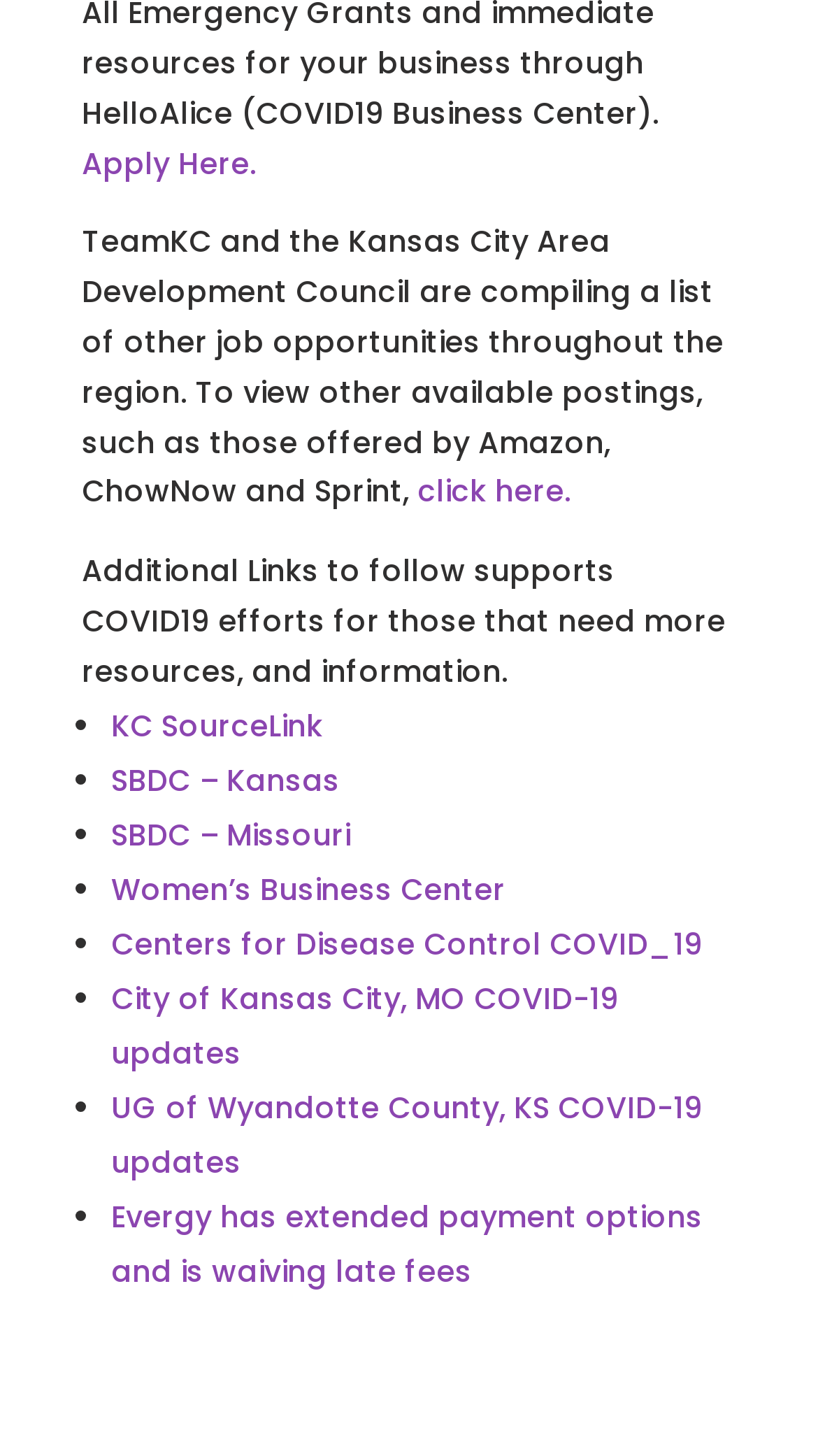What is the topic of the webpage?
Using the image as a reference, answer with just one word or a short phrase.

COVID-19 resources